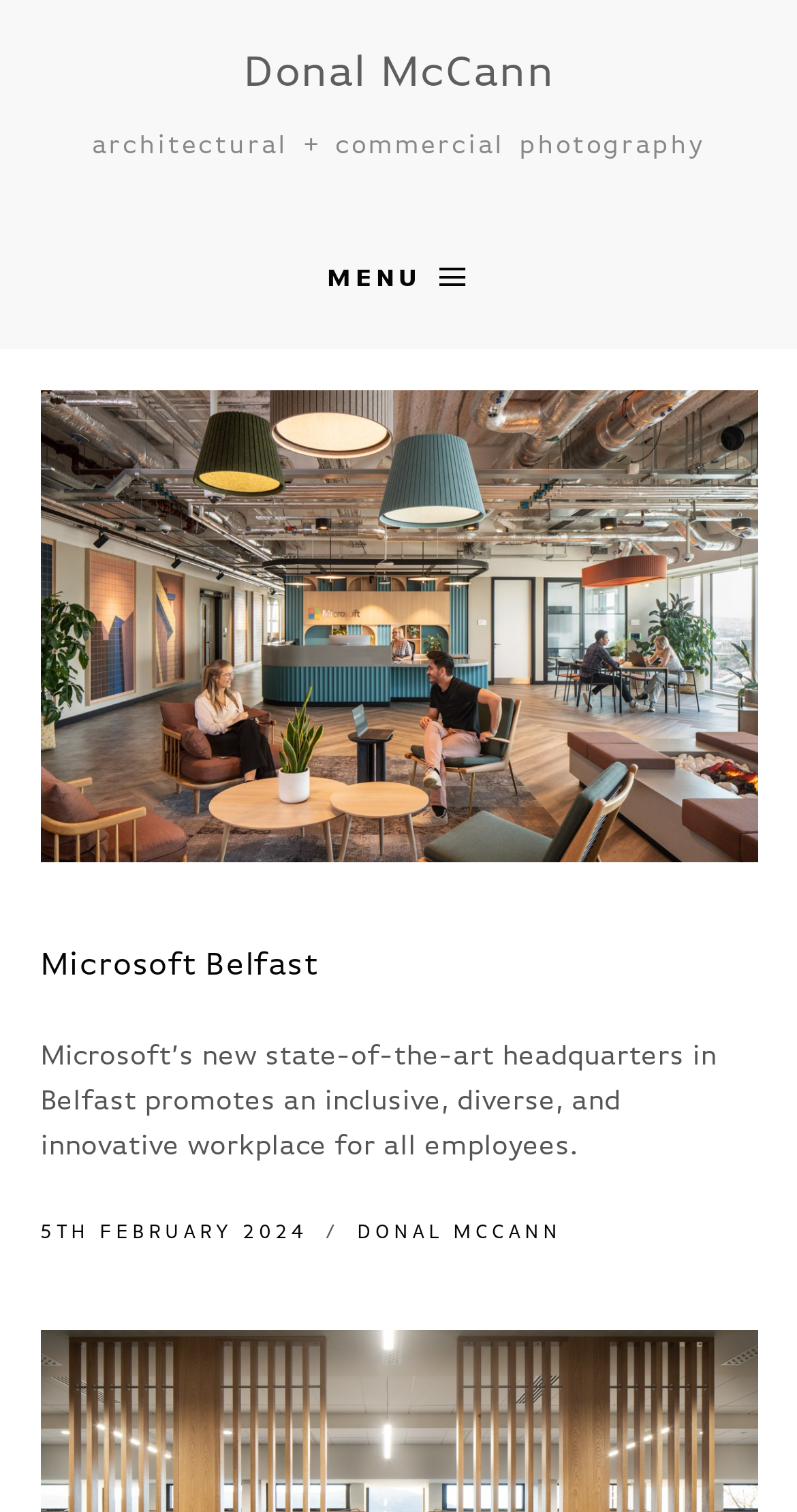What is the name of the building featured in the article?
Provide a one-word or short-phrase answer based on the image.

Microsoft Belfast